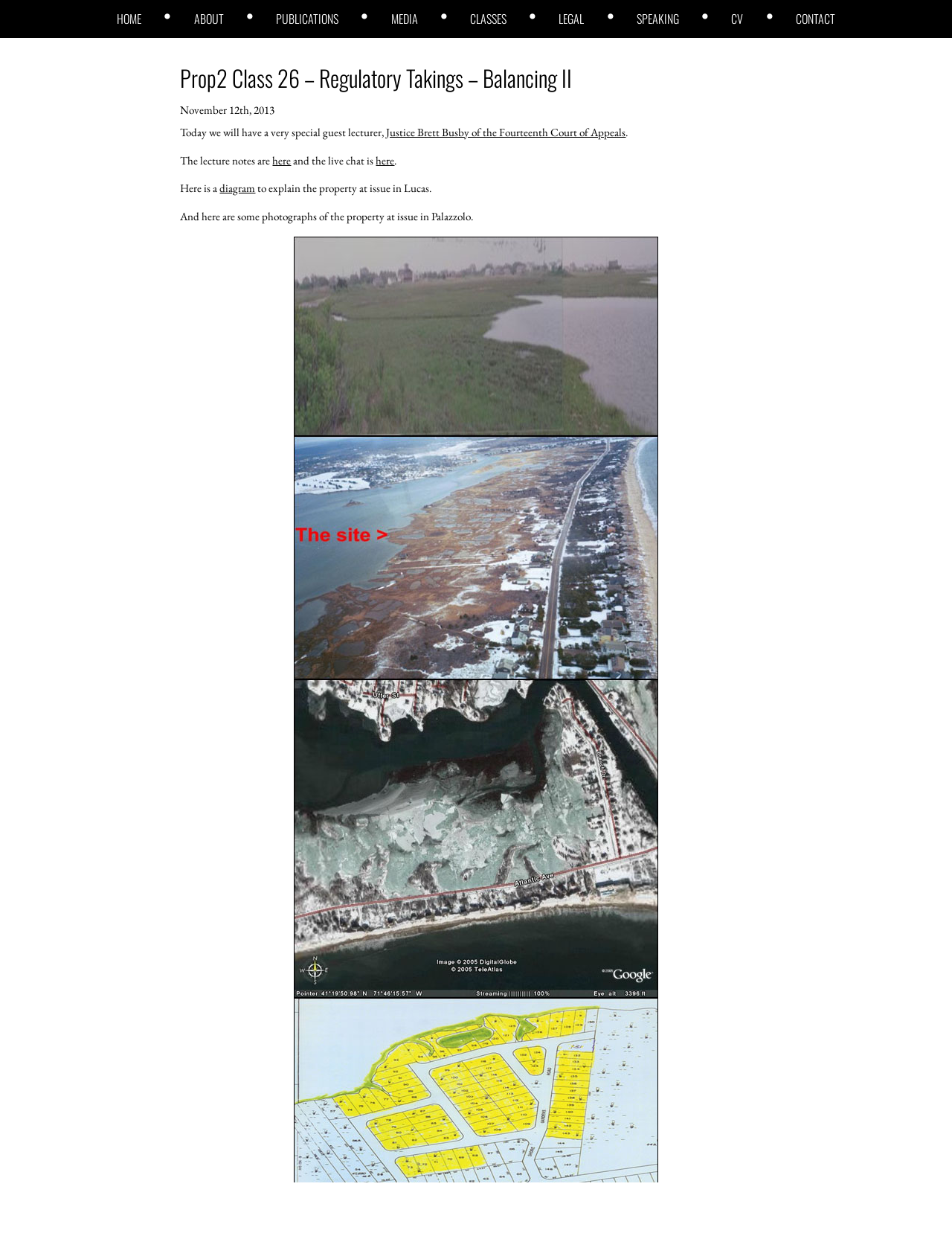Pinpoint the bounding box coordinates of the element you need to click to execute the following instruction: "read about regulatory takings". The bounding box should be represented by four float numbers between 0 and 1, in the format [left, top, right, bottom].

[0.189, 0.063, 0.811, 0.082]